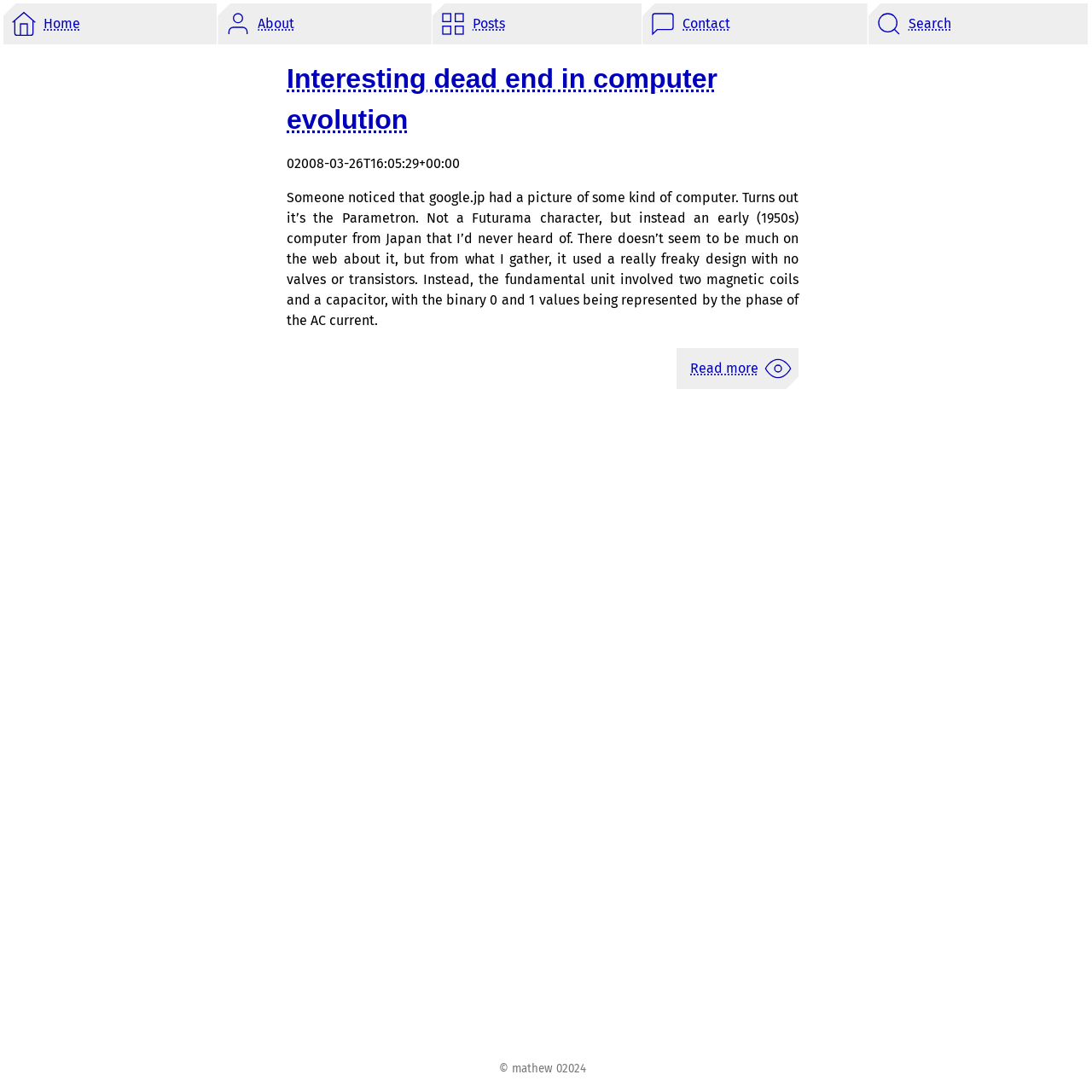Can you determine the main header of this webpage?

Interesting dead end in computer evolution